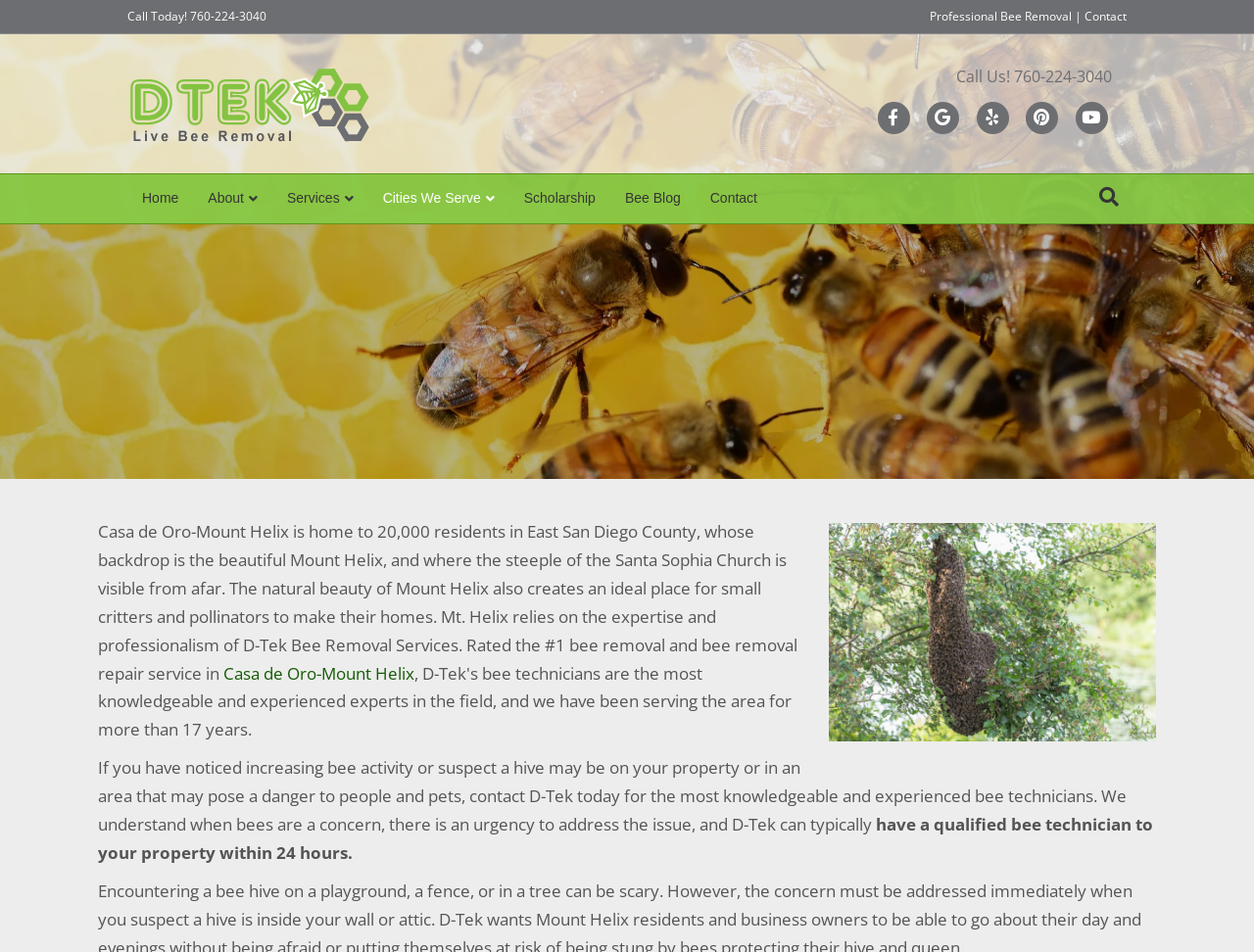Extract the main heading text from the webpage.

#1 Bee Removal Company Casa de Oro-Mount Helix